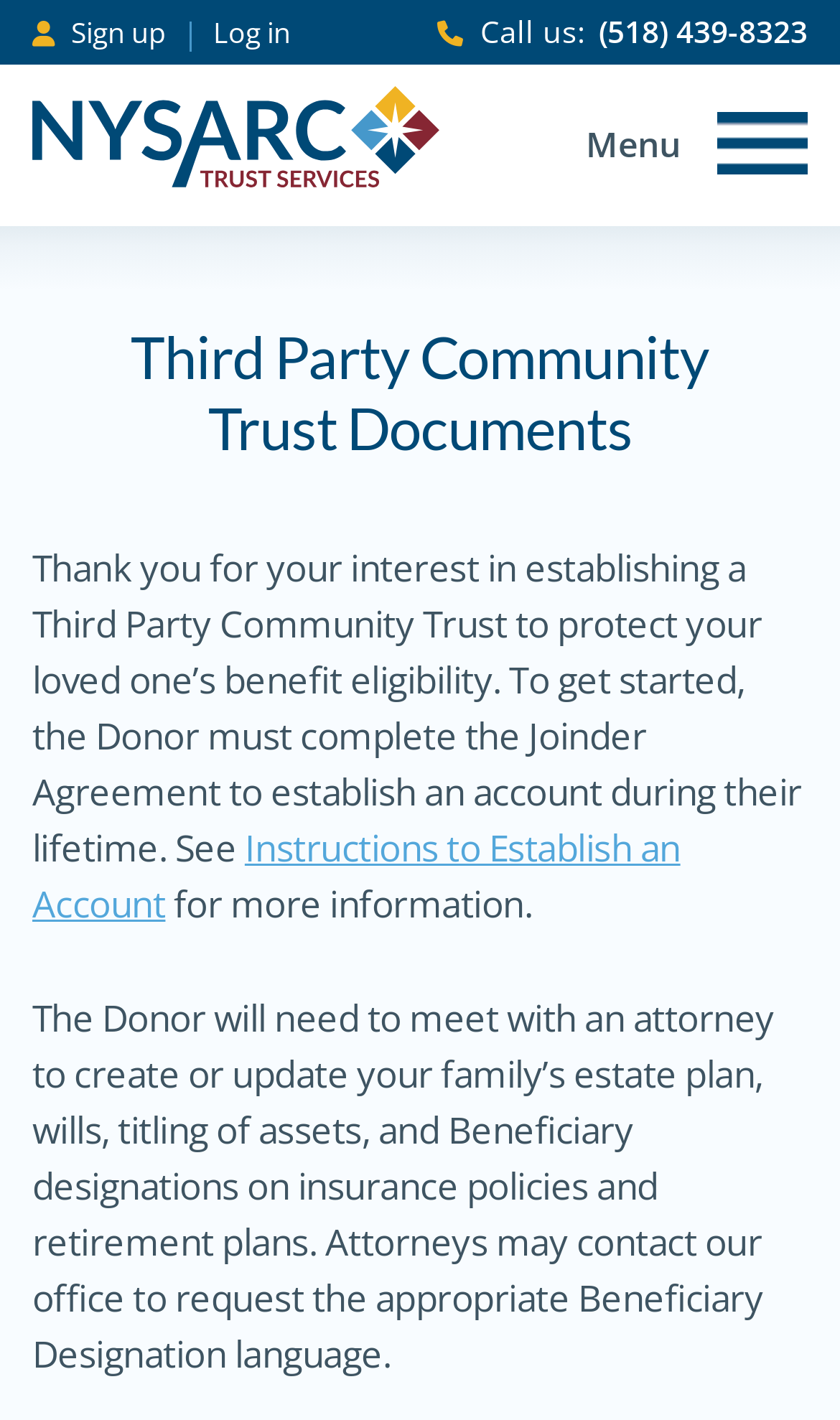Examine the image carefully and respond to the question with a detailed answer: 
What is the next step after completing the Joinder Agreement?

I found this by reading the static text that says 'The Donor will need to meet with an attorney to create or update your family’s estate plan, wills, titling of assets, and Beneficiary designations on insurance policies and retirement plans.' which suggests that meeting with an attorney is the next step.